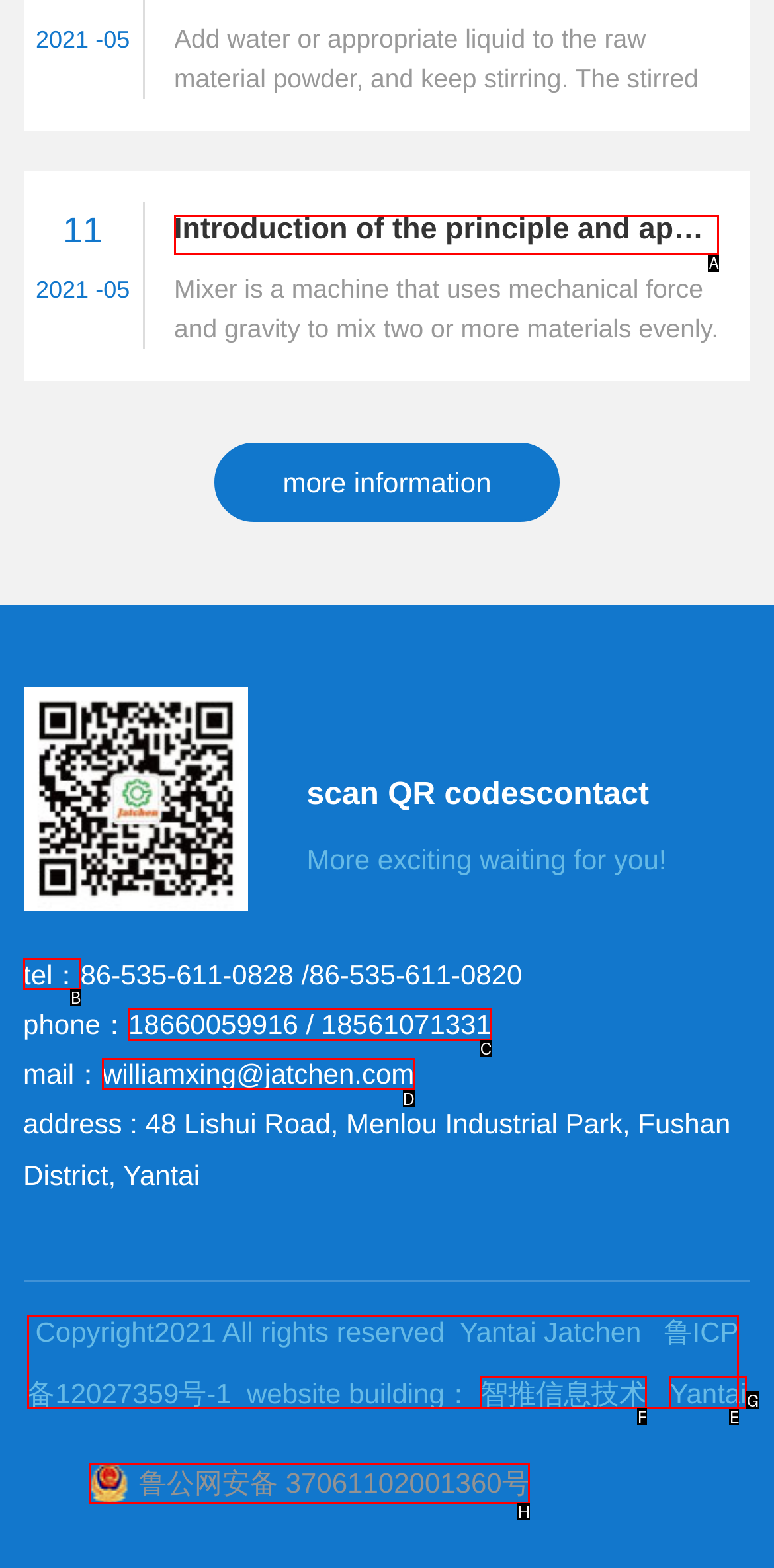Identify the correct UI element to click on to achieve the task: Click to contact through phone. Provide the letter of the appropriate element directly from the available choices.

B